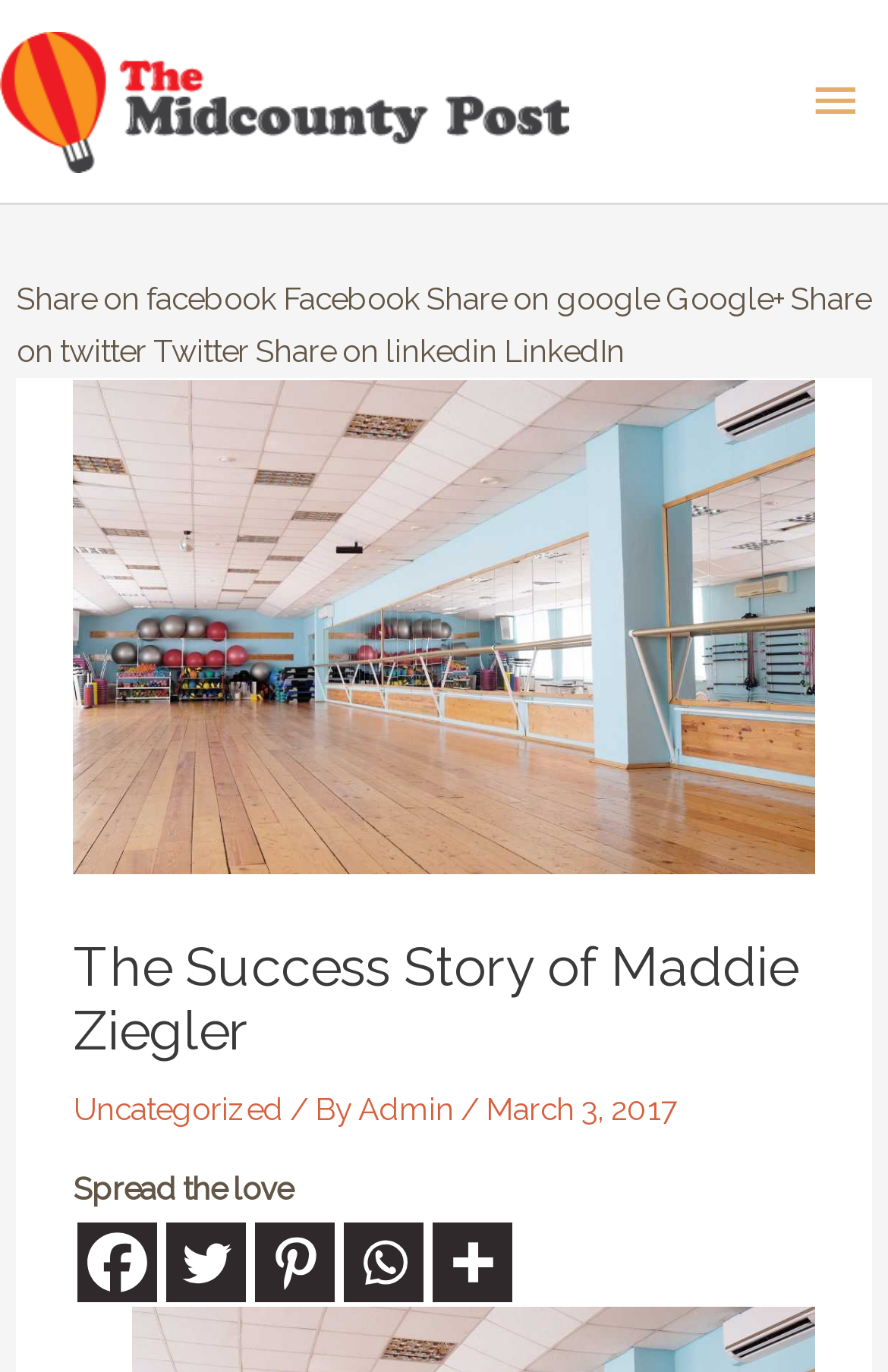Provide the bounding box coordinates of the HTML element described by the text: "aria-label="Twitter" title="Twitter"".

[0.188, 0.891, 0.278, 0.949]